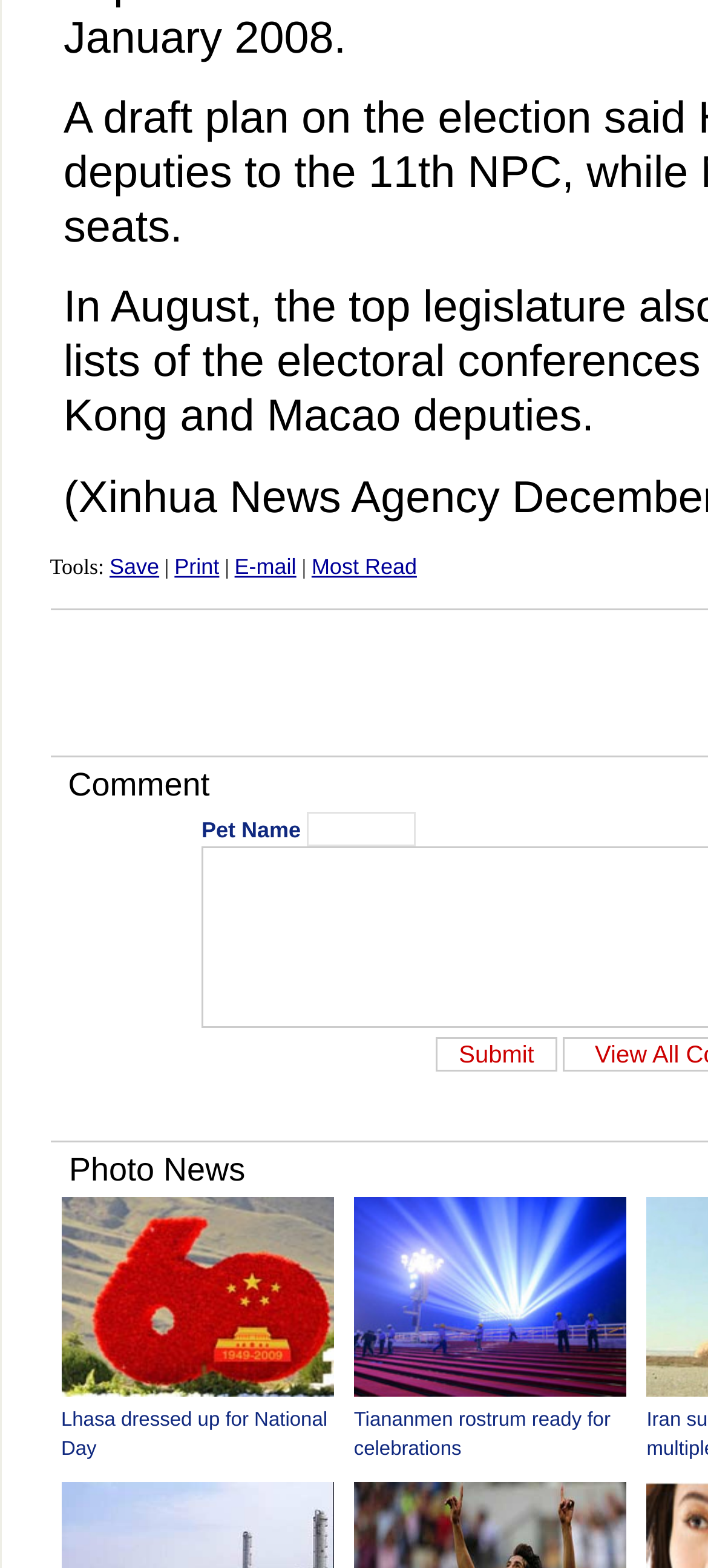Please answer the following question using a single word or phrase: 
What is the text next to the 'Most Read' link?

|